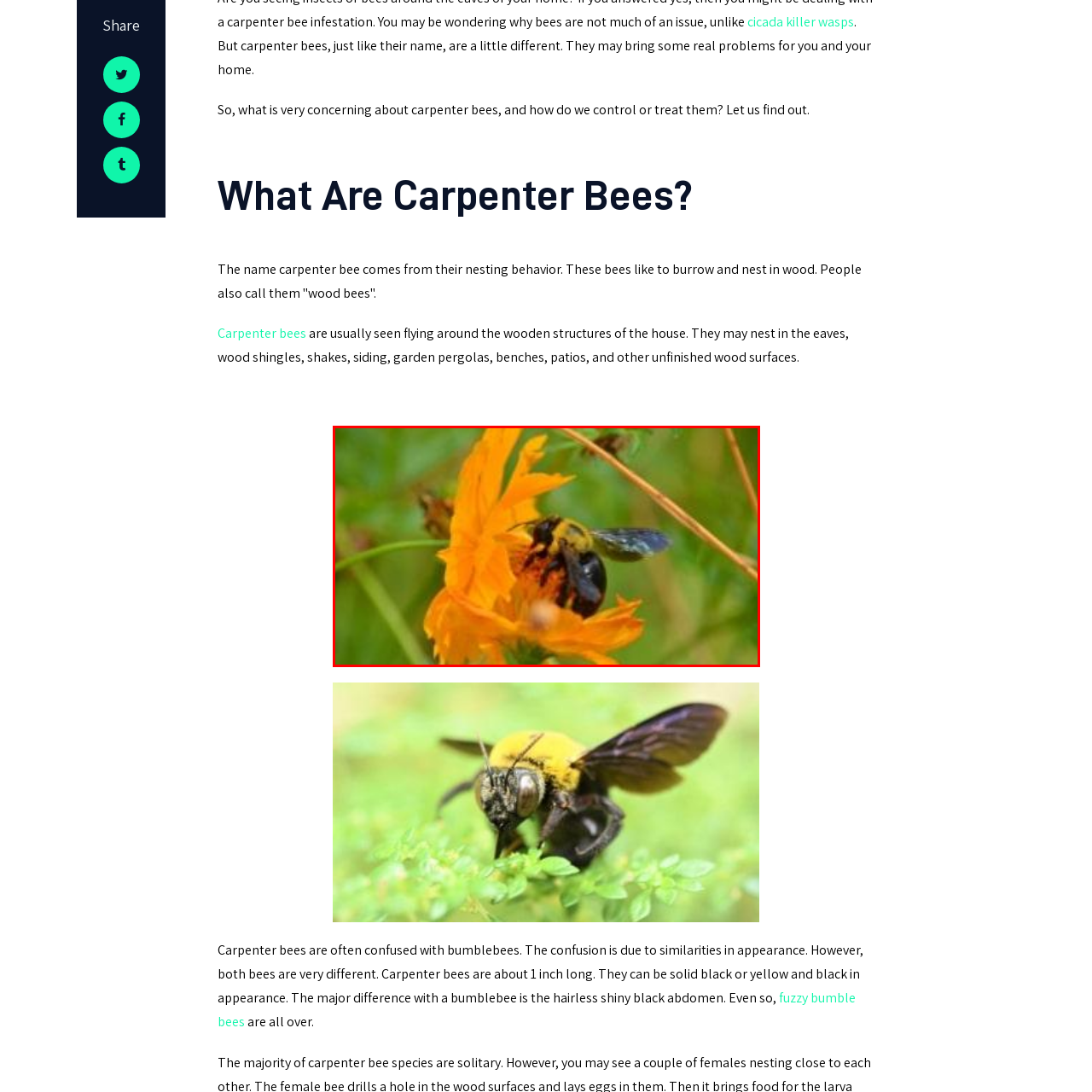Please provide a one-word or phrase response to the following question by examining the image within the red boundary:
What is the role of pollinators in ecosystems?

maintaining biodiversity and supporting ecosystems